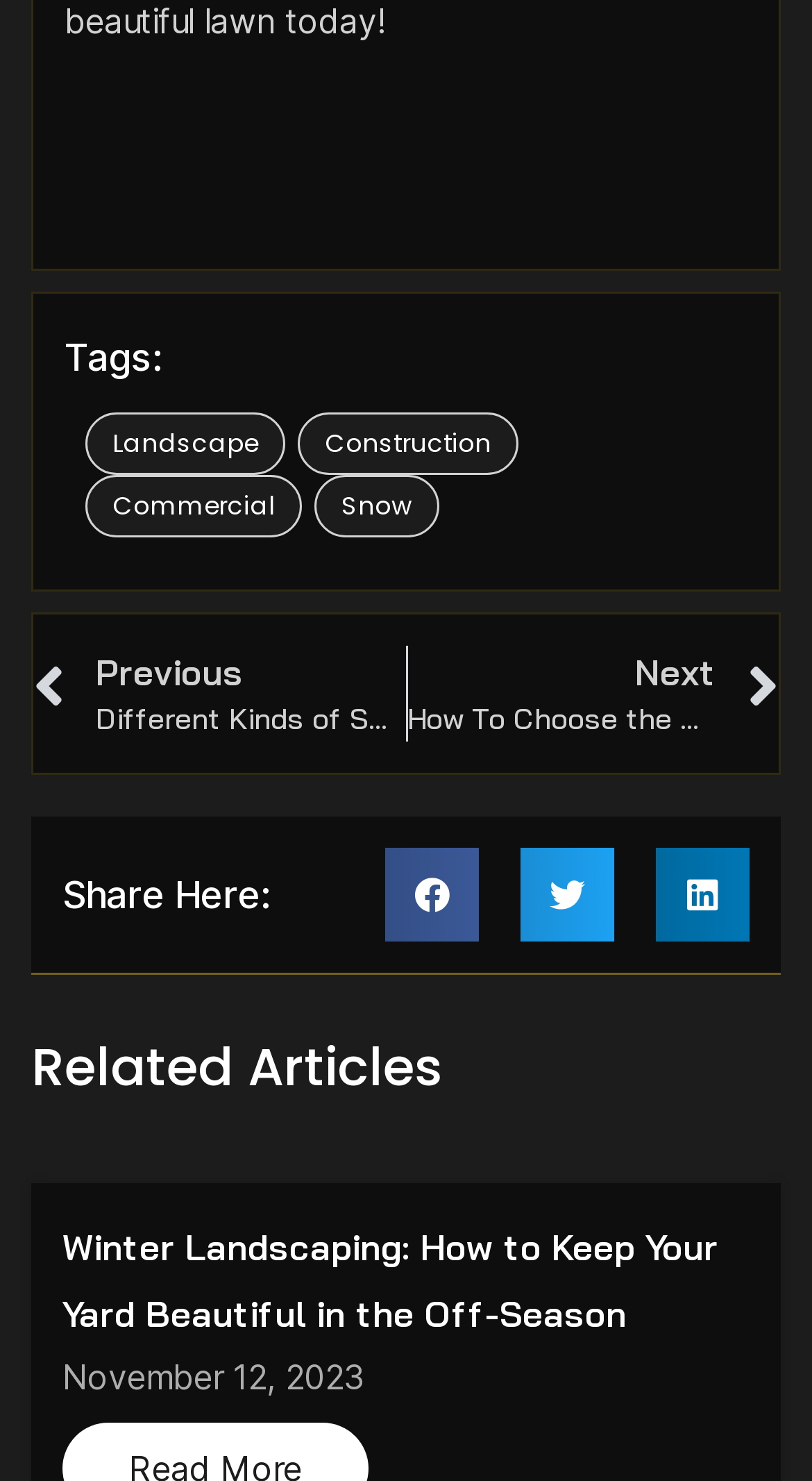What is the date mentioned in the first related article?
Based on the visual, give a brief answer using one word or a short phrase.

November 12, 2023